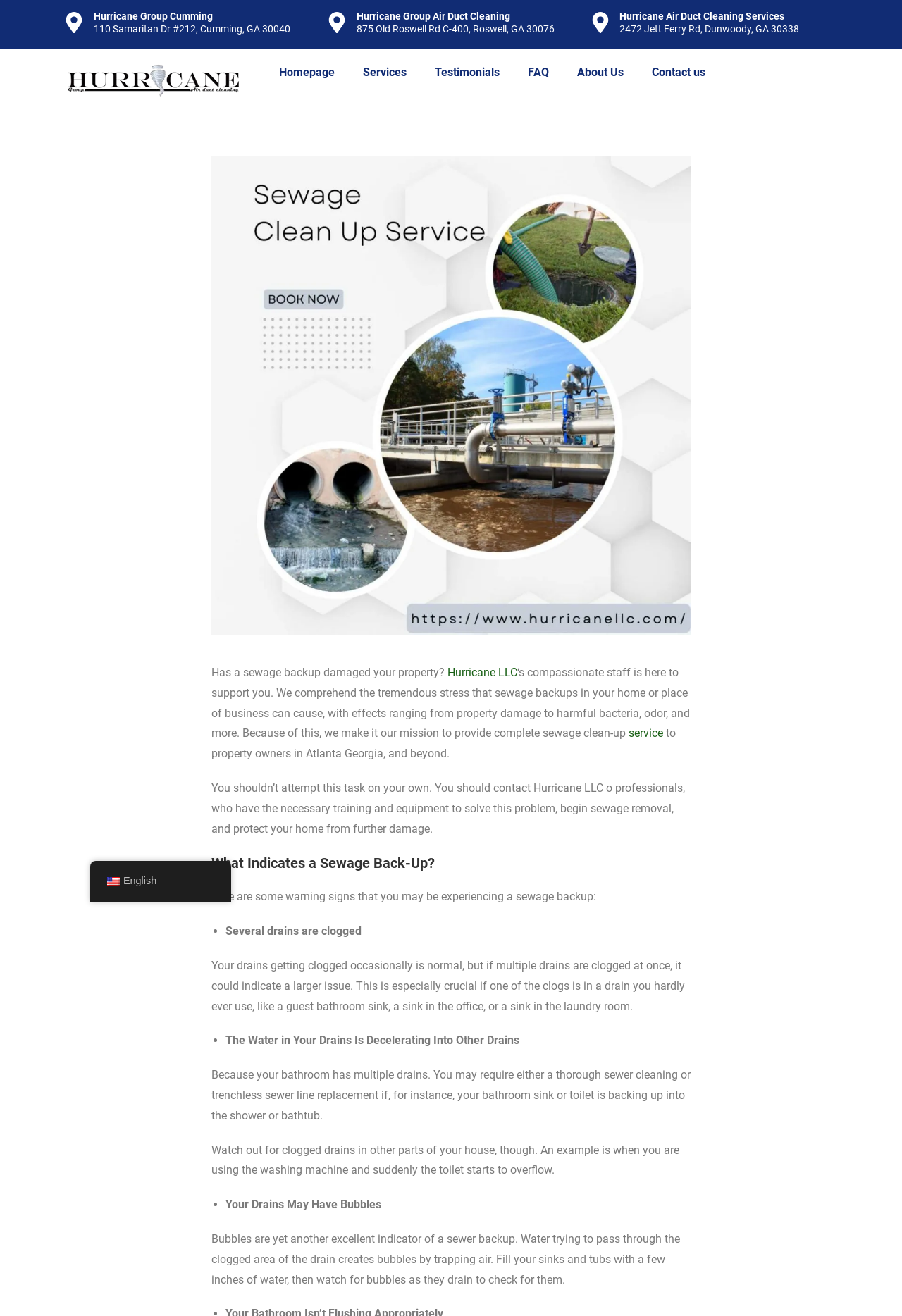What are the warning signs of a sewage backup?
Based on the image, give a concise answer in the form of a single word or short phrase.

Several drains are clogged, etc.